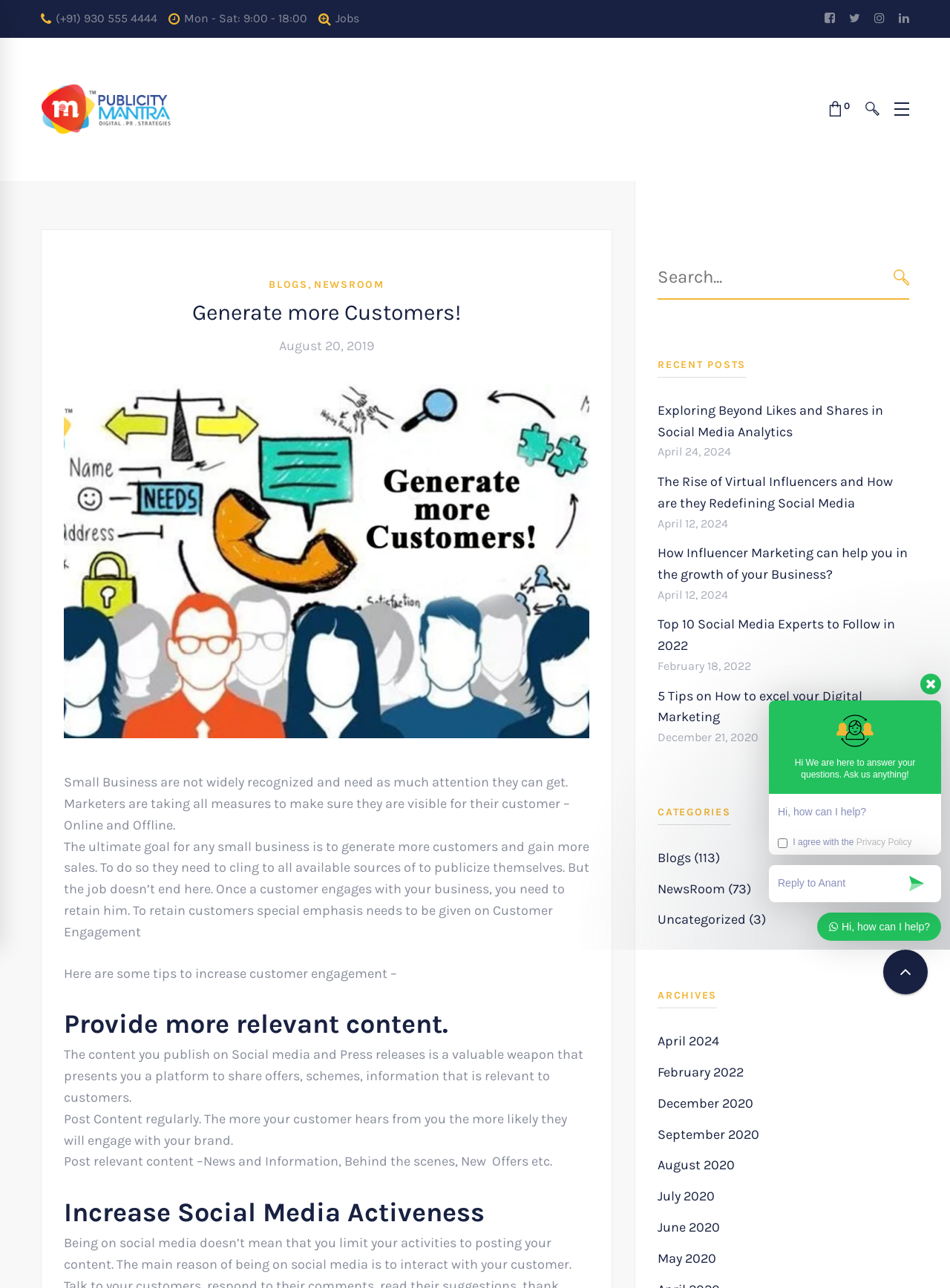Please indicate the bounding box coordinates for the clickable area to complete the following task: "Check categories". The coordinates should be specified as four float numbers between 0 and 1, i.e., [left, top, right, bottom].

[0.692, 0.659, 0.758, 0.672]